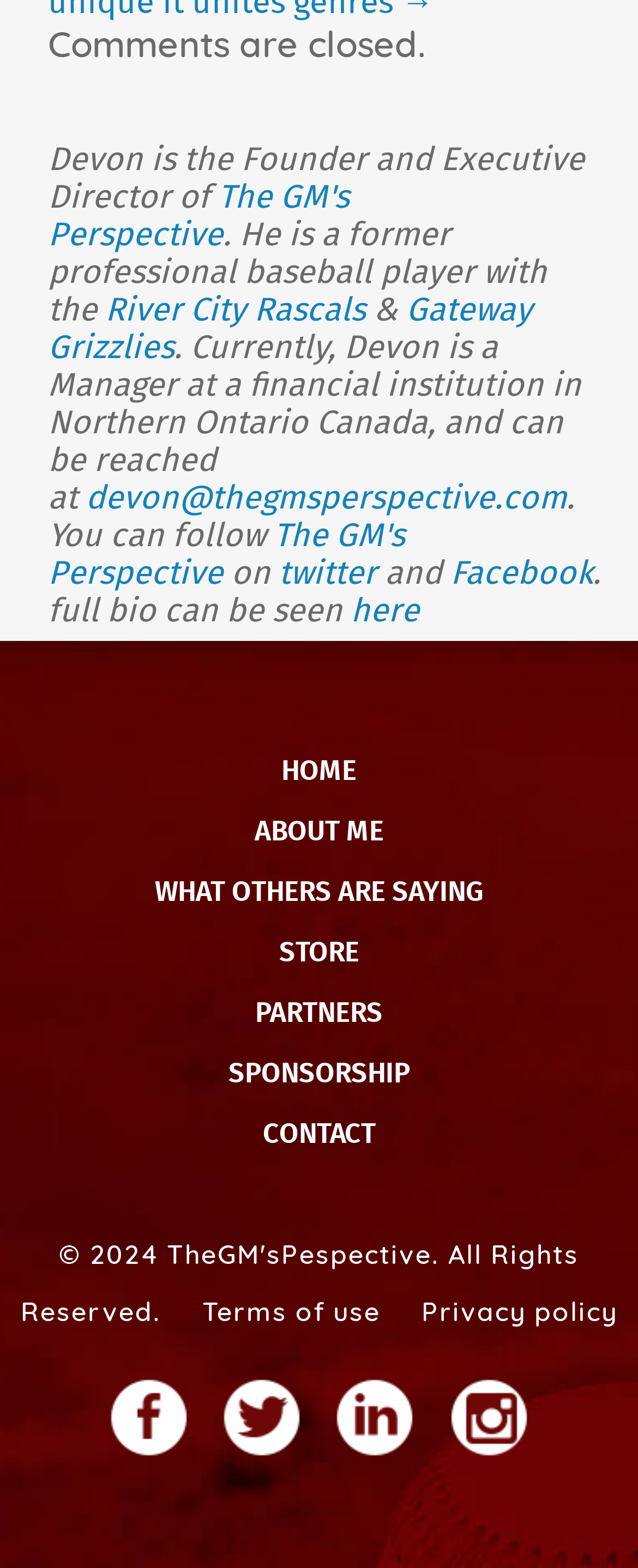What is the current occupation of Devon?
Using the image, elaborate on the answer with as much detail as possible.

According to the text, Devon is currently a Manager at a financial institution in Northern Ontario, Canada.